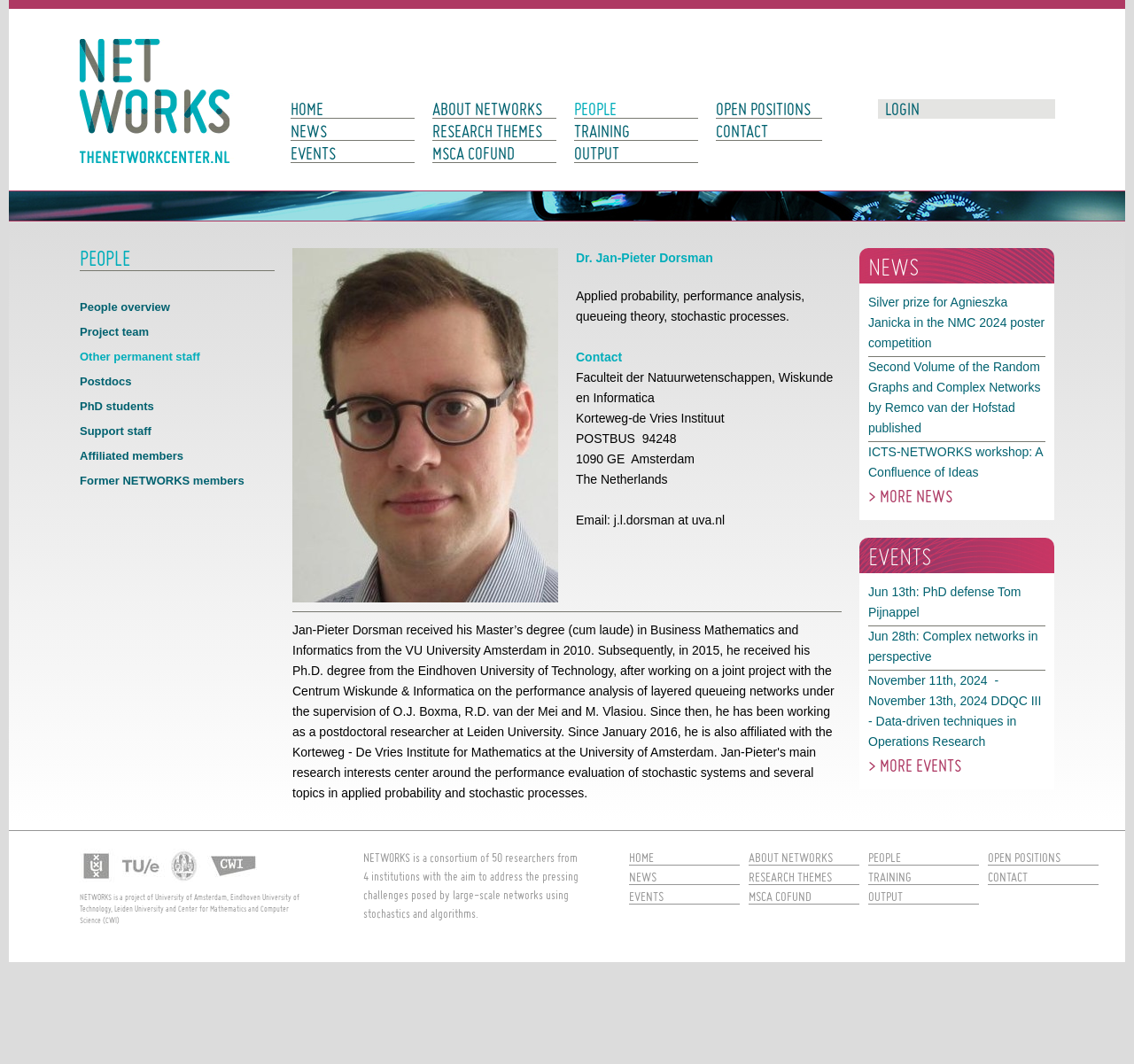Find the bounding box coordinates for the element that must be clicked to complete the instruction: "Check the events on June 13th". The coordinates should be four float numbers between 0 and 1, indicated as [left, top, right, bottom].

[0.766, 0.55, 0.9, 0.582]